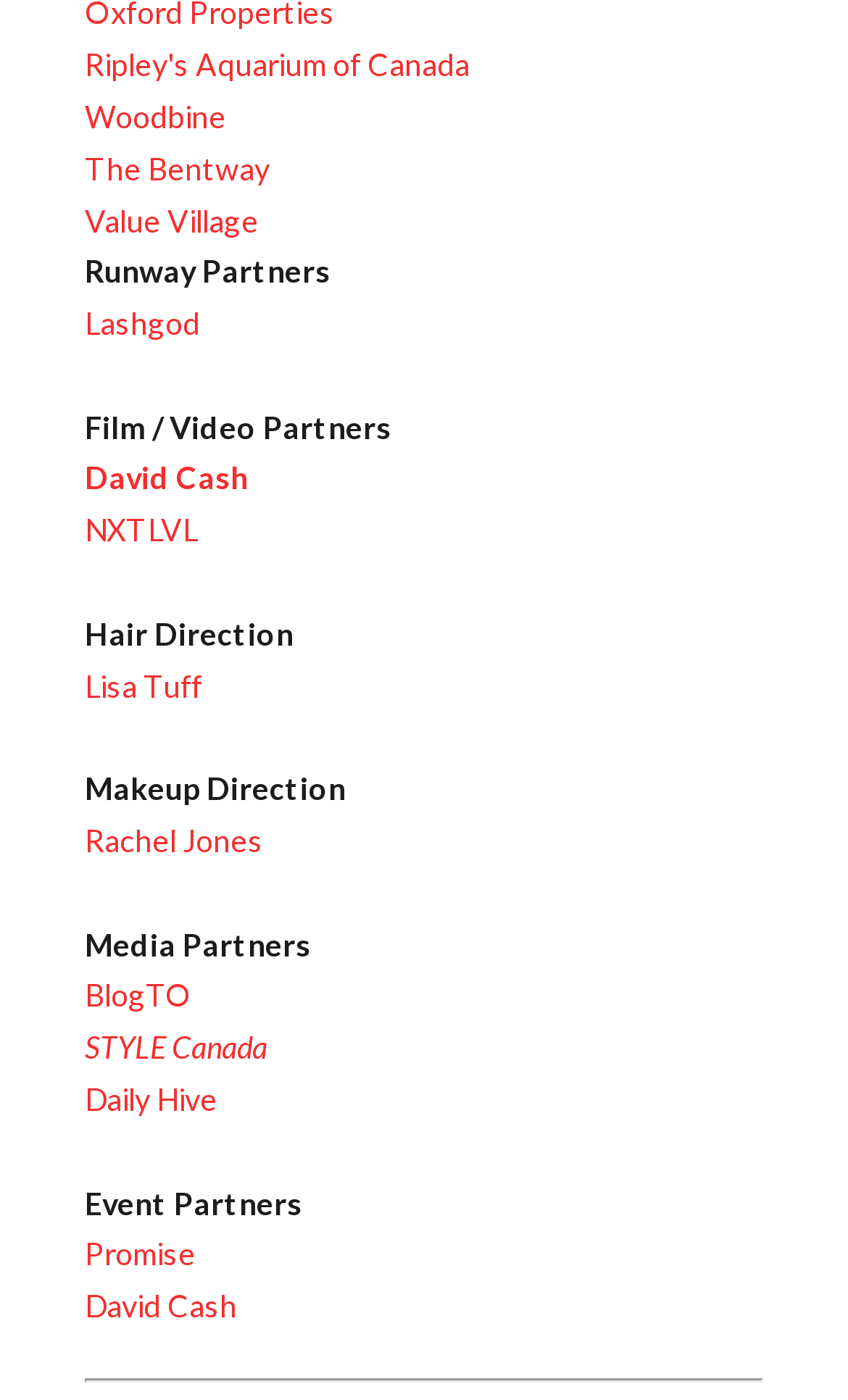Please identify the coordinates of the bounding box that should be clicked to fulfill this instruction: "Visit Ripley's Aquarium of Canada".

[0.1, 0.033, 0.554, 0.059]